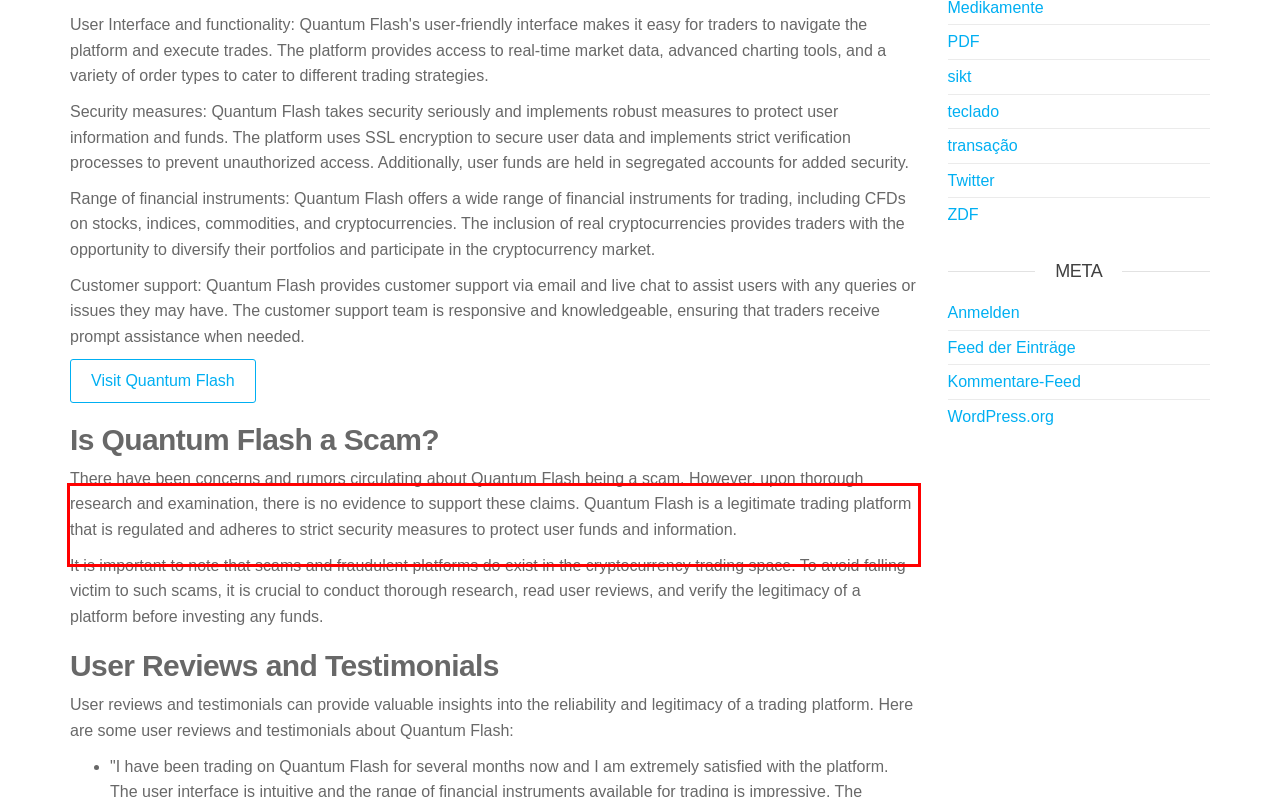Identify and transcribe the text content enclosed by the red bounding box in the given screenshot.

There have been concerns and rumors circulating about Quantum Flash being a scam. However, upon thorough research and examination, there is no evidence to support these claims. Quantum Flash is a legitimate trading platform that is regulated and adheres to strict security measures to protect user funds and information.